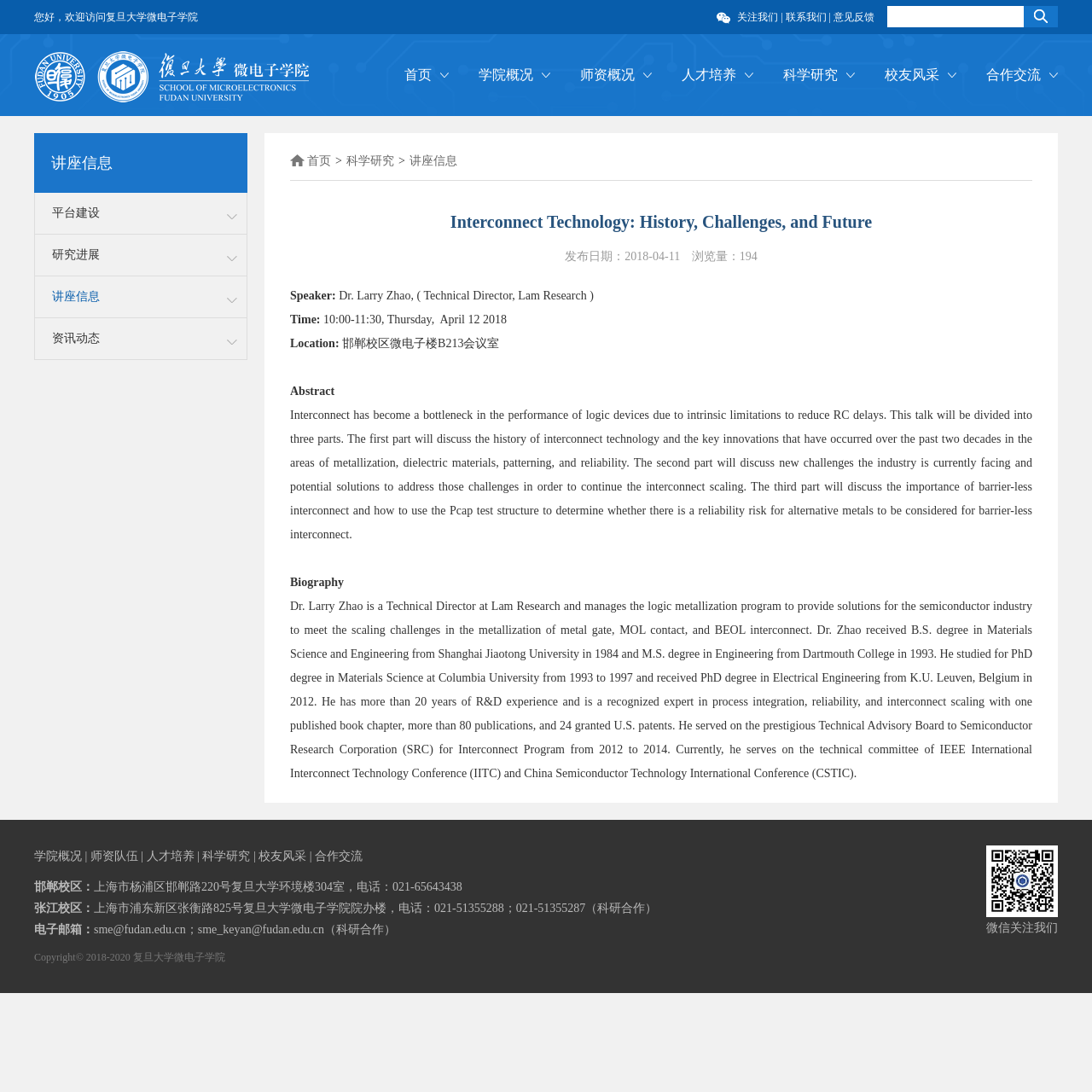Can you provide the bounding box coordinates for the element that should be clicked to implement the instruction: "view research progress"?

[0.032, 0.215, 0.273, 0.252]